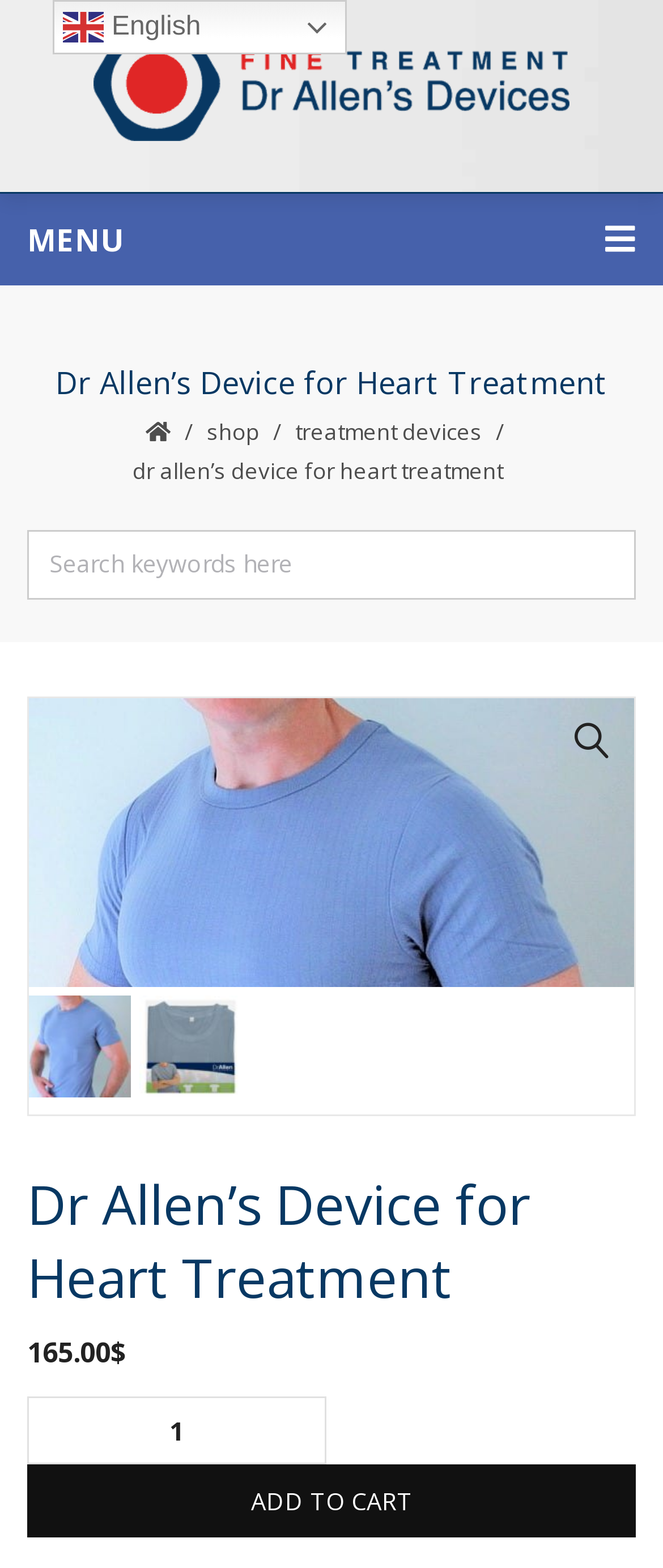Please provide the bounding box coordinates for the element that needs to be clicked to perform the following instruction: "Search for keywords". The coordinates should be given as four float numbers between 0 and 1, i.e., [left, top, right, bottom].

[0.041, 0.338, 0.959, 0.383]